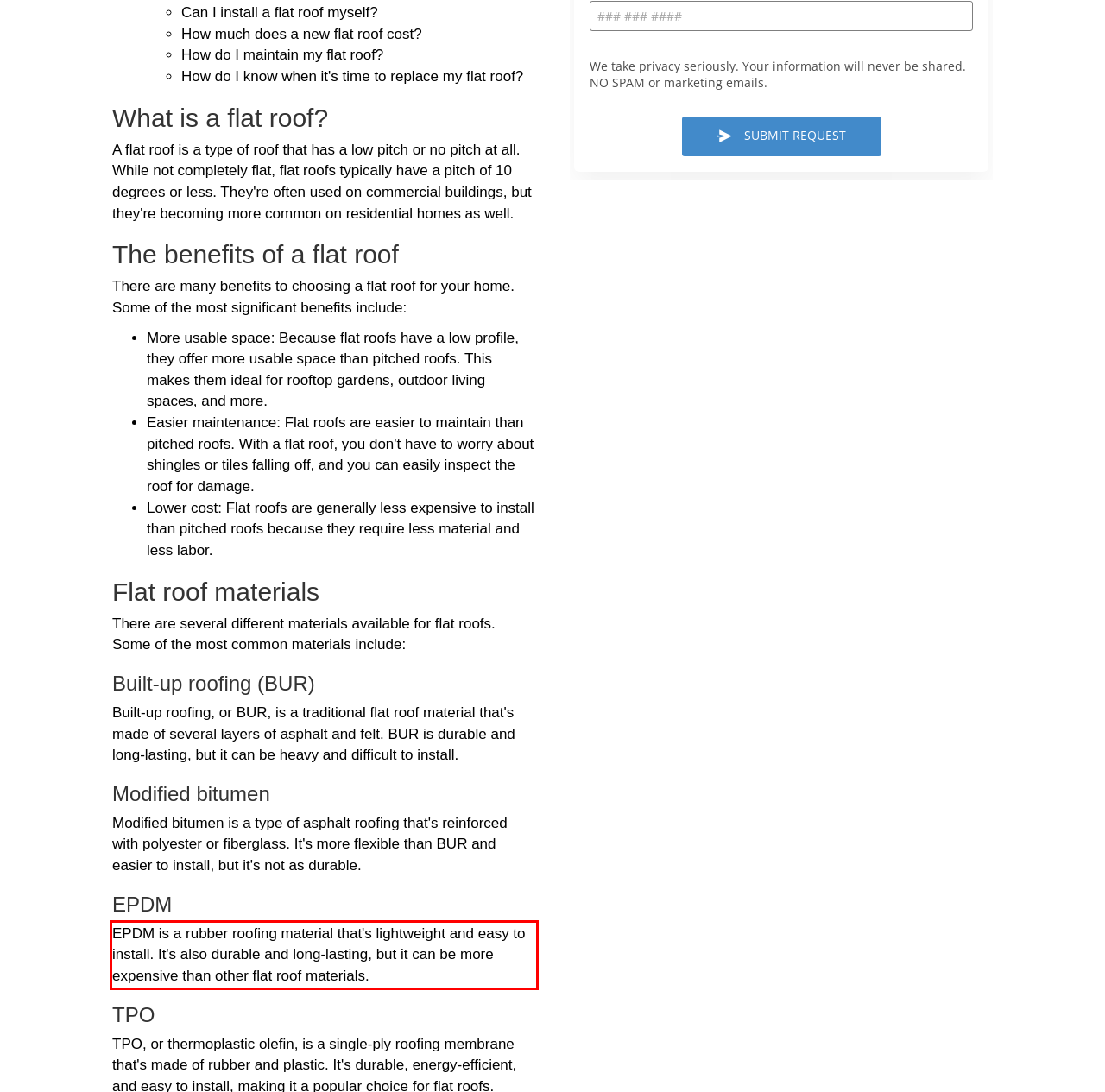Please identify the text within the red rectangular bounding box in the provided webpage screenshot.

EPDM is a rubber roofing material that's lightweight and easy to install. It's also durable and long-lasting, but it can be more expensive than other flat roof materials.